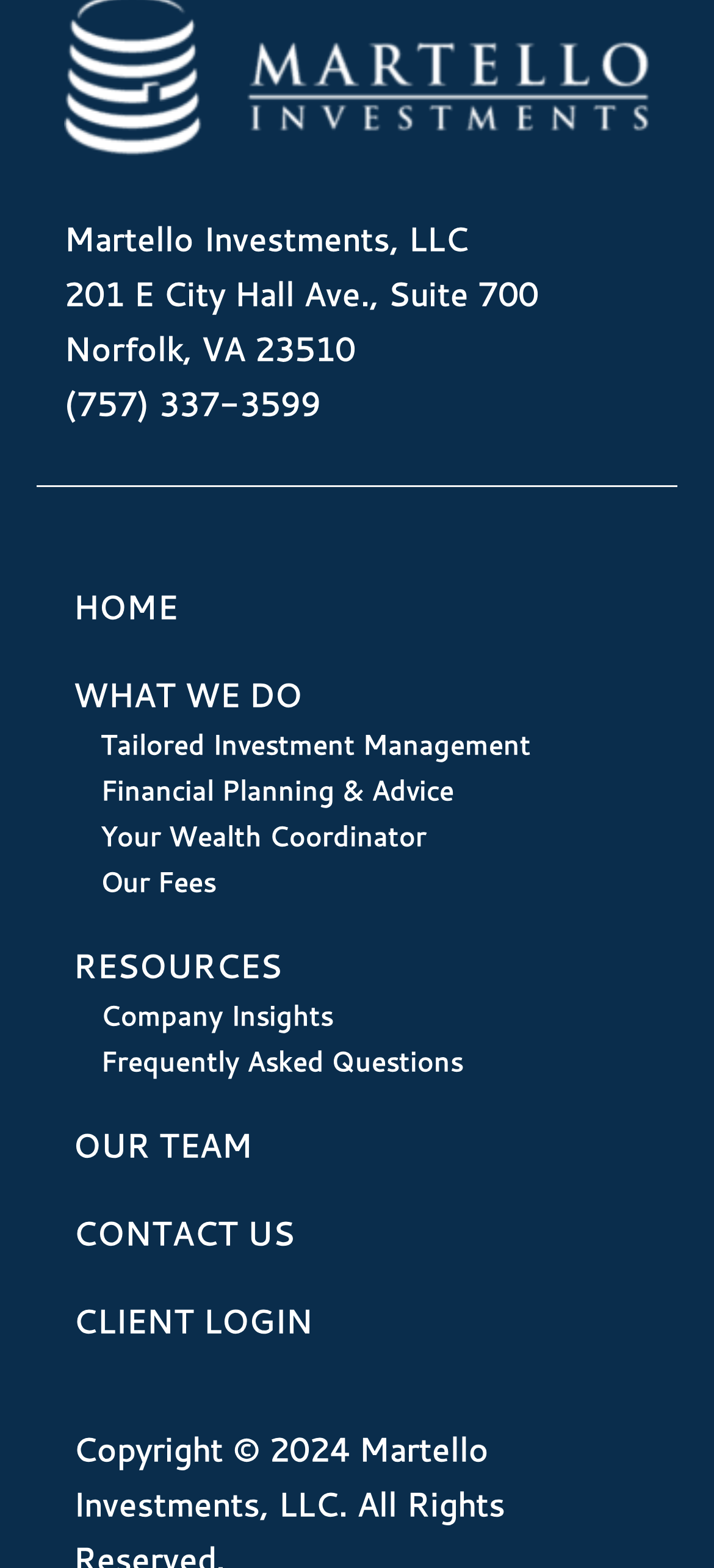Utilize the details in the image to thoroughly answer the following question: What is the last link in the 'WHAT WE DO' section?

The 'WHAT WE DO' section is located below the main navigation links, and it contains four links, namely 'Tailored Investment Management', 'Financial Planning & Advice', 'Your Wealth Coordinator', and 'Our Fees', which is the last link in the section with a bounding box coordinate of [0.141, 0.55, 0.303, 0.573].